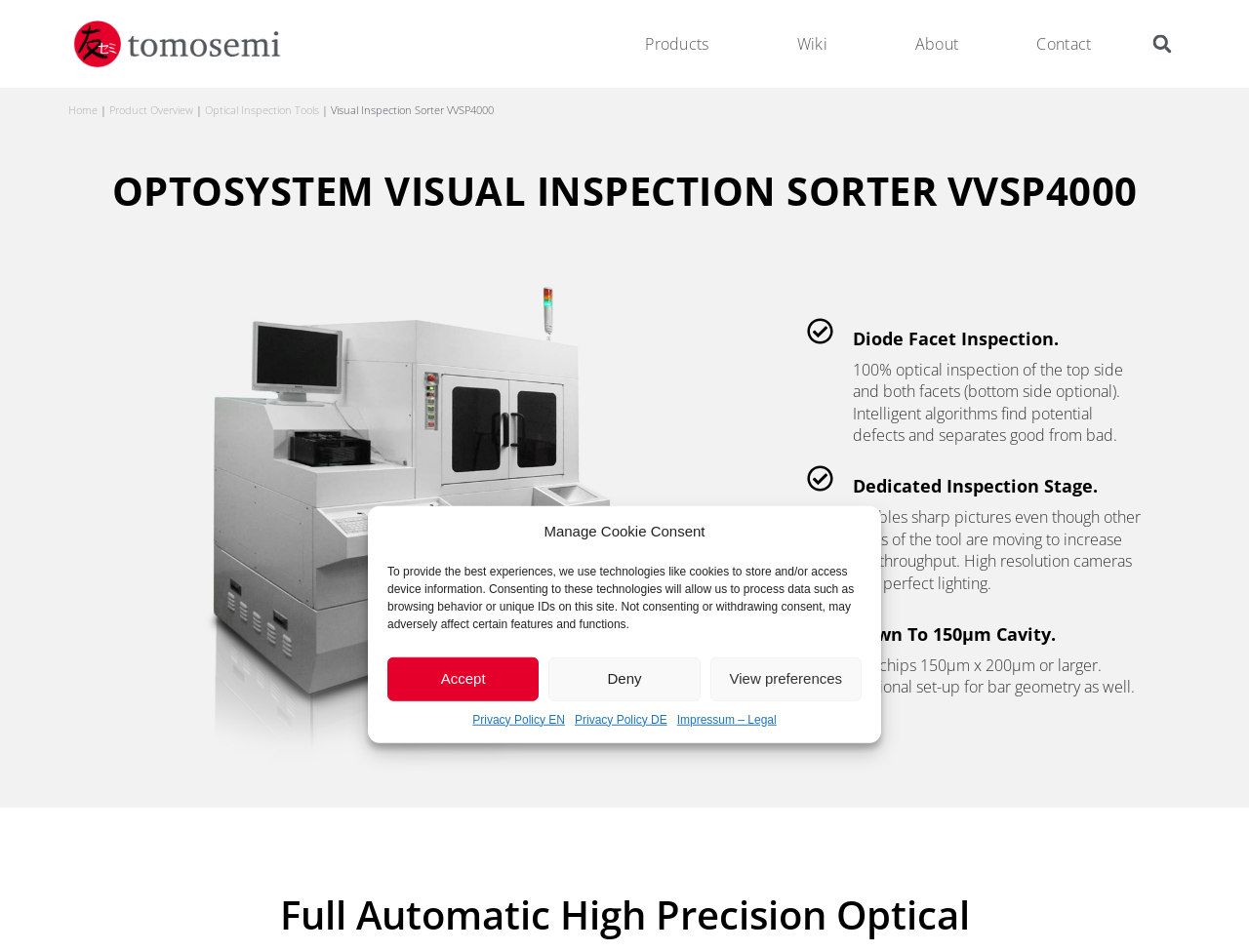Present a detailed account of what is displayed on the webpage.

The webpage is about the Visual Inspection Sorter VVSP4000, a product from TomoSemi. At the top, there is a navigation bar with links to "Home", "Products", "Wiki", "About", and "Contact". On the top right, there is a search bar with a search button. Below the navigation bar, there is a breadcrumbs section showing the current page's location in the website's hierarchy.

The main content of the page starts with a heading "OPTOSYSTEM VISUAL INSPECTION SORTER VVSP4000" followed by an image of the product. There are three sections below the image, each with a heading and a descriptive text. The first section is about "Diode Facet Inspection" and describes the product's ability to inspect the top side and both facets of a diode. The second section is about the "Dedicated Inspection Stage" and explains how the product enables sharp pictures even when other parts of the tool are moving. The third section is about the product's ability to inspect down to 150µm cavity.

On the top of the page, there is a dialog box for managing cookie consent, which includes a description of the cookies used on the website, and buttons to accept, deny, or view preferences. There are also links to the privacy policy and impressum (legal information) at the bottom of the dialog box.